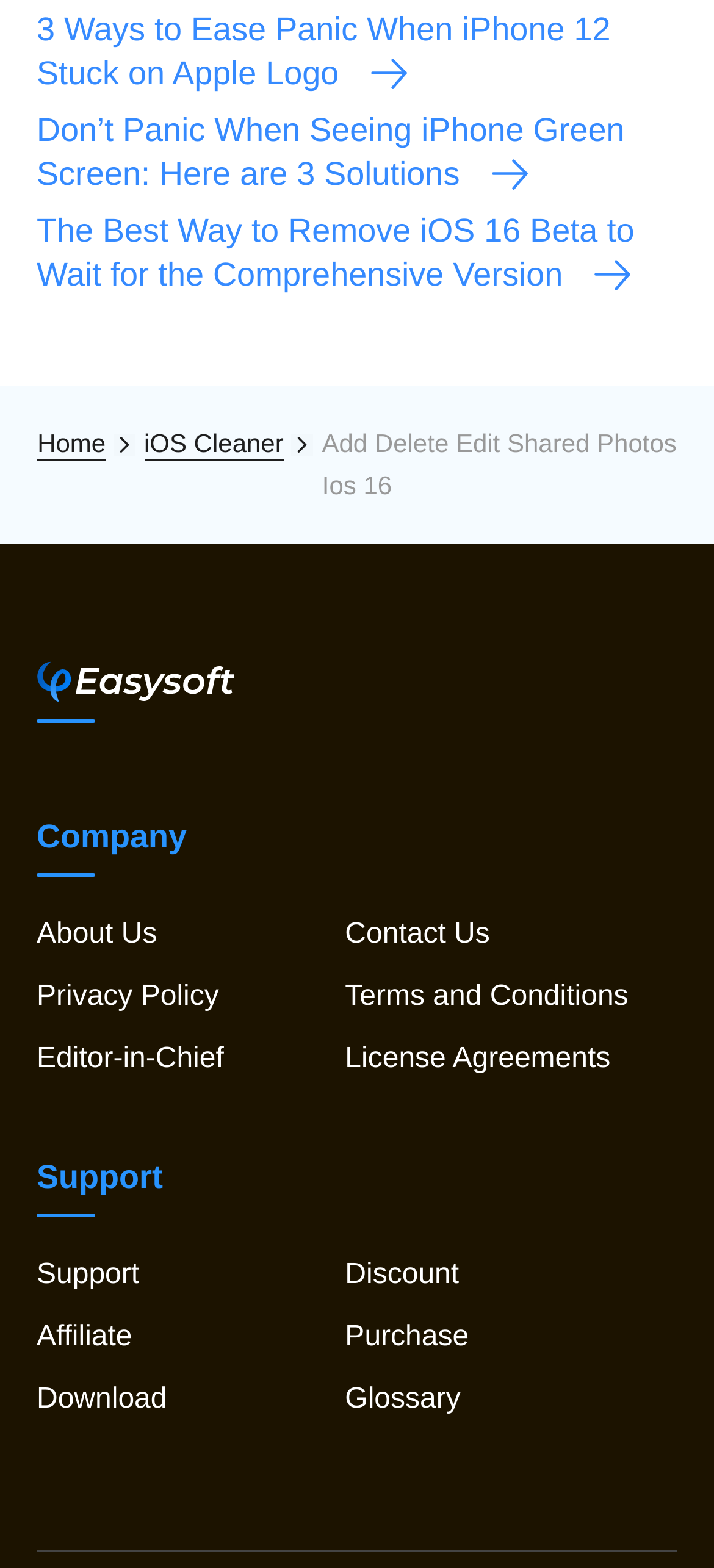Please specify the bounding box coordinates of the element that should be clicked to execute the given instruction: 'Go to 'Home''. Ensure the coordinates are four float numbers between 0 and 1, expressed as [left, top, right, bottom].

[0.052, 0.273, 0.148, 0.292]